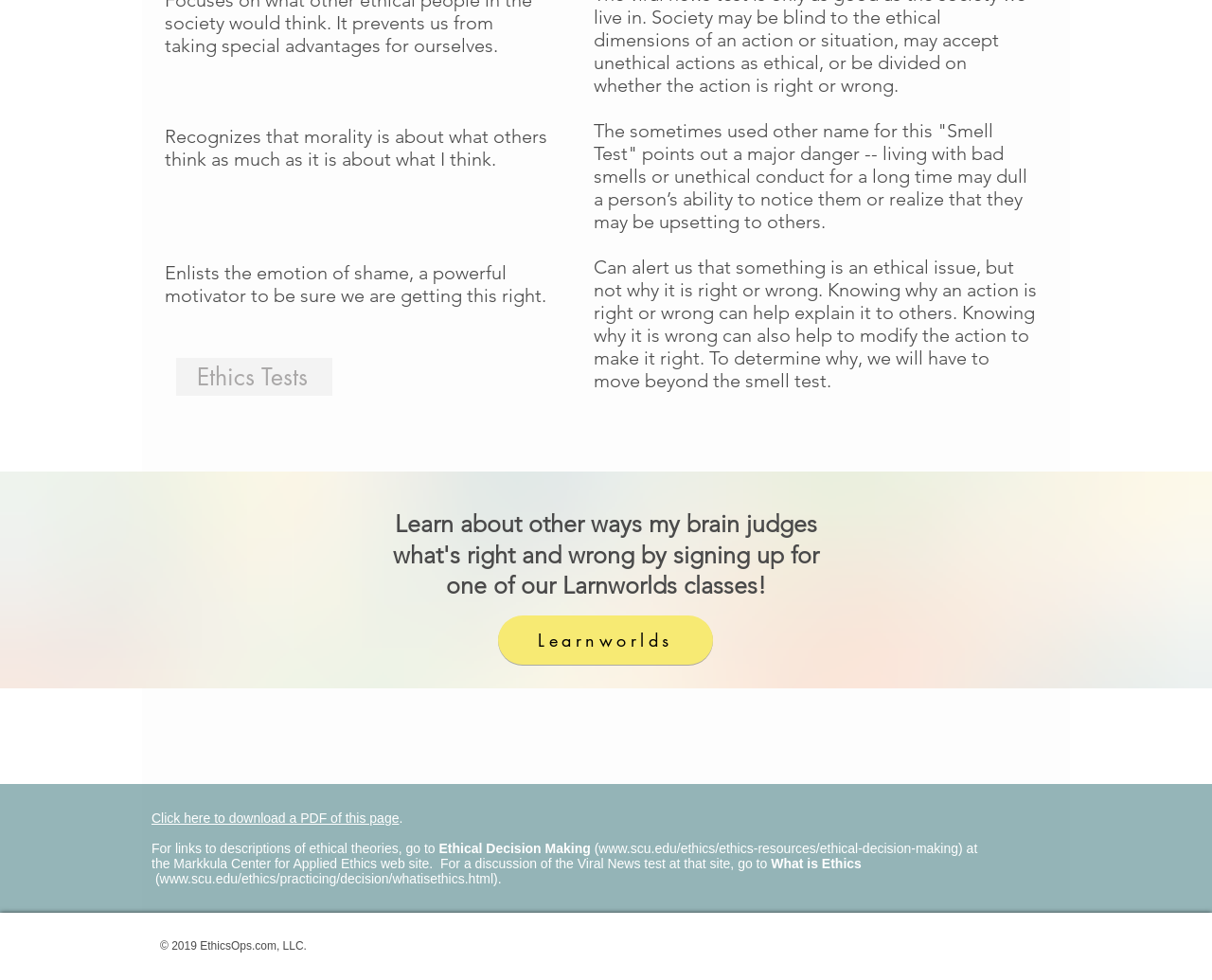Please respond in a single word or phrase: 
Where can I find more information on ethical decision making?

Markkula Center for Applied Ethics web site